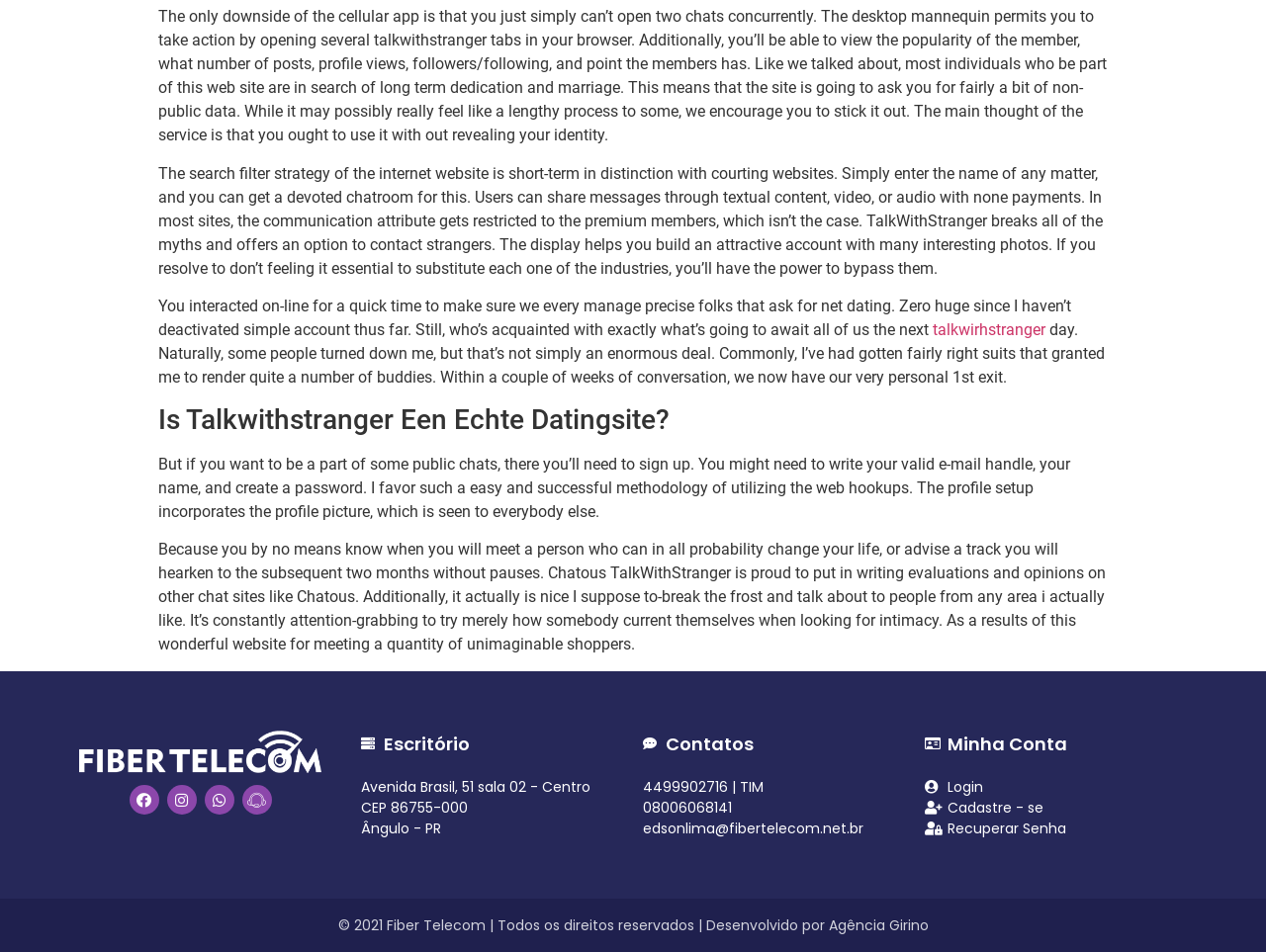Determine the bounding box coordinates for the area you should click to complete the following instruction: "Click on the 'Login' button".

[0.73, 0.816, 0.938, 0.838]